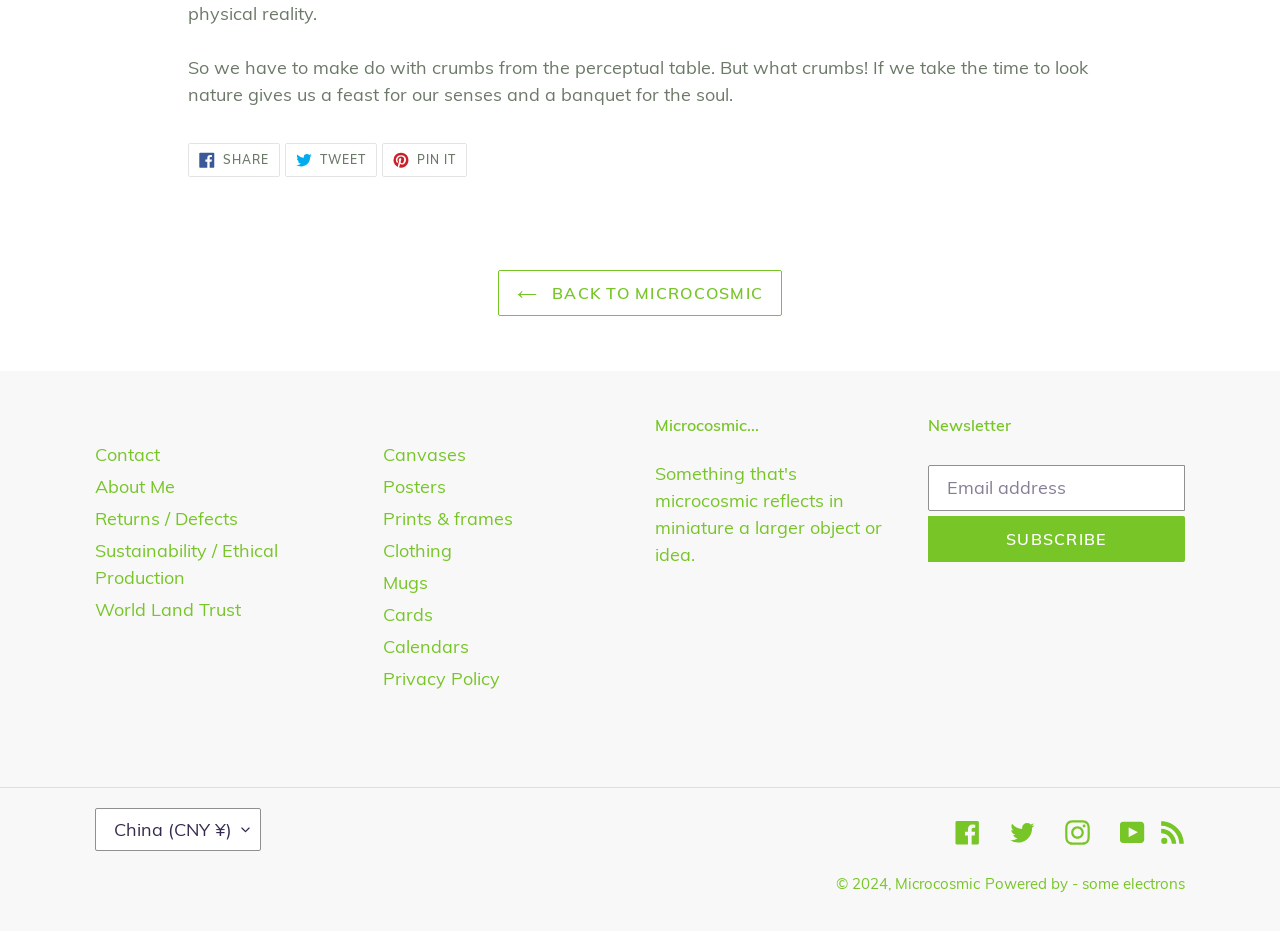Please determine the bounding box coordinates of the section I need to click to accomplish this instruction: "Share on Facebook".

[0.147, 0.154, 0.219, 0.19]